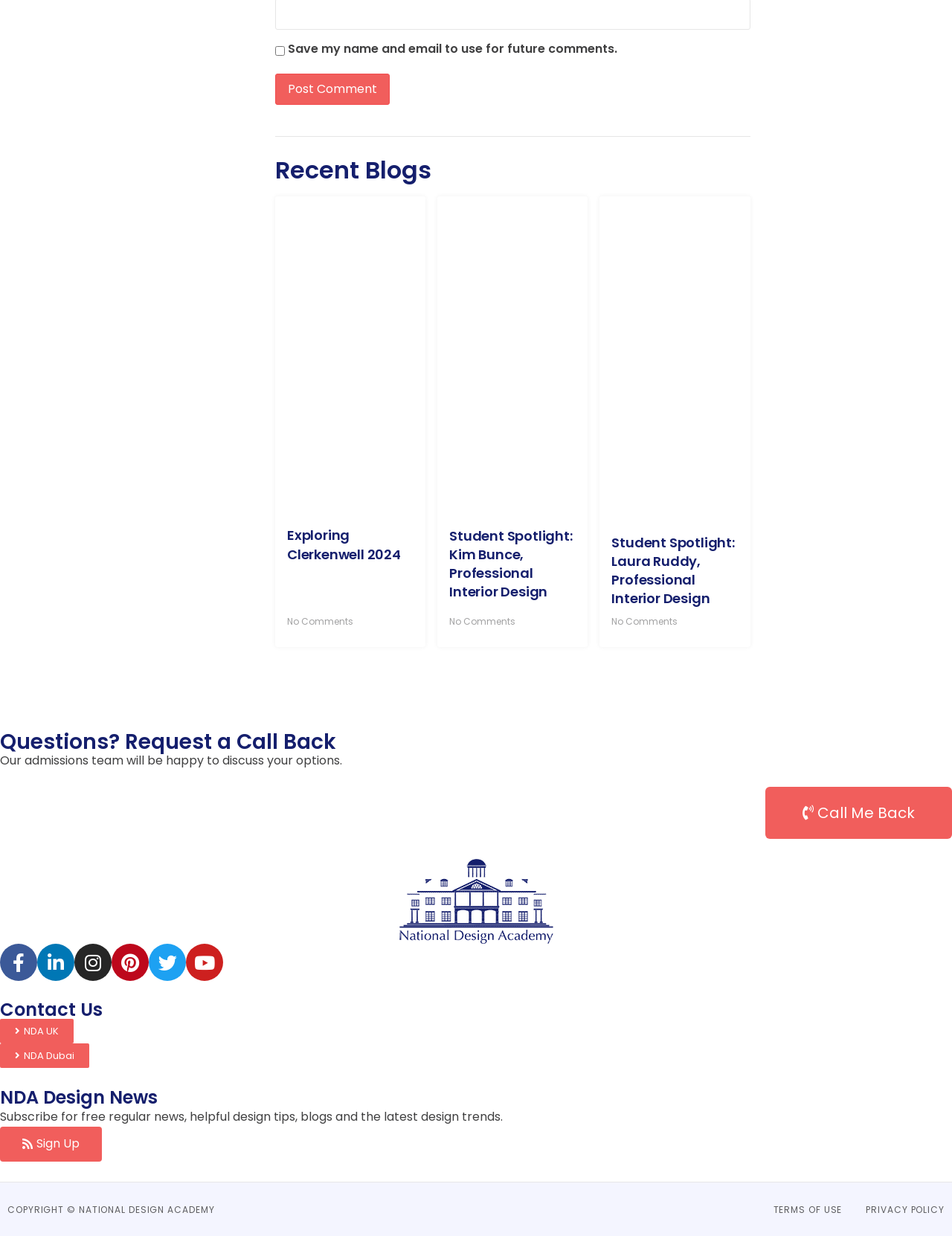Identify the bounding box coordinates of the clickable section necessary to follow the following instruction: "Request a call back". The coordinates should be presented as four float numbers from 0 to 1, i.e., [left, top, right, bottom].

[0.804, 0.637, 1.0, 0.679]